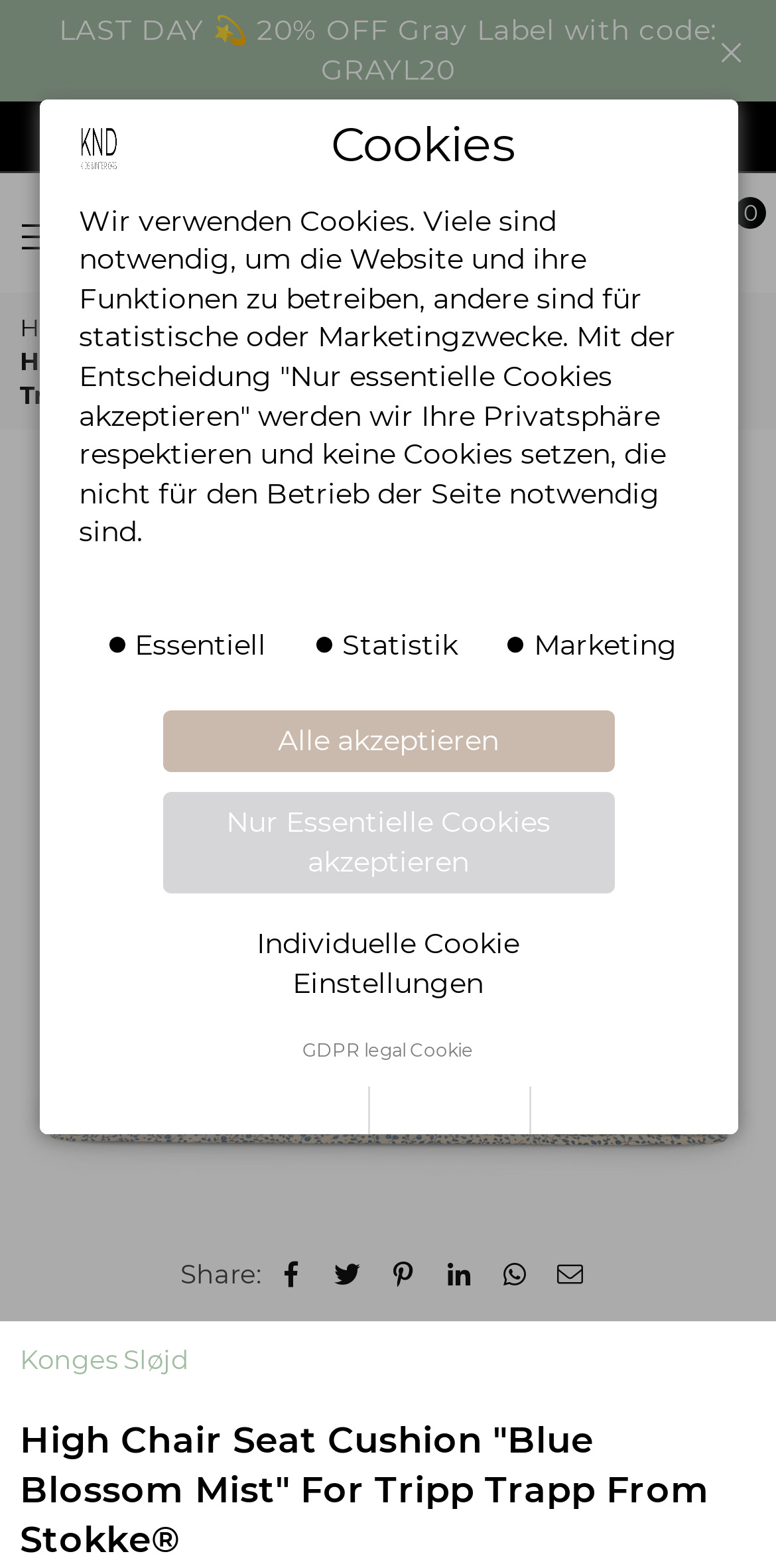Using the format (top-left x, top-left y, bottom-right x, bottom-right y), and given the element description, identify the bounding box coordinates within the screenshot: parent_node: 0 title="Settings"

[0.79, 0.126, 0.882, 0.172]